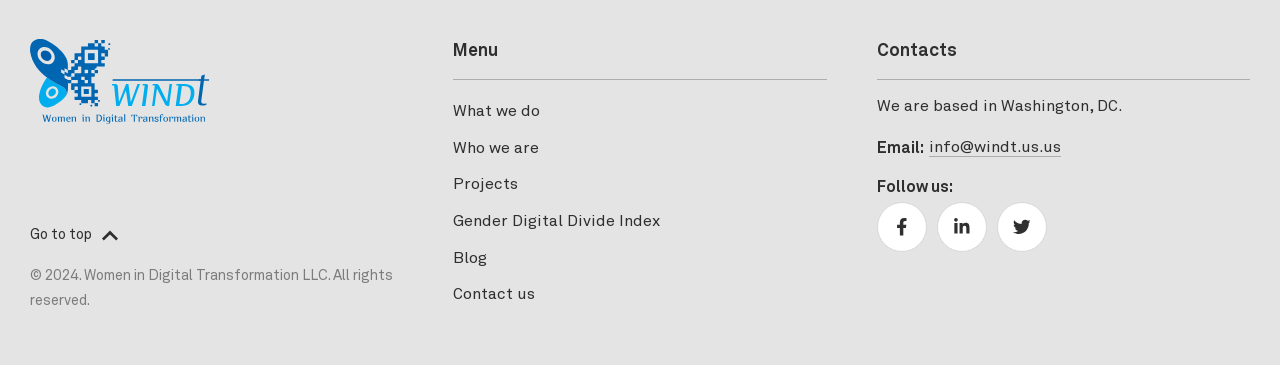Bounding box coordinates are specified in the format (top-left x, top-left y, bottom-right x, bottom-right y). All values are floating point numbers bounded between 0 and 1. Please provide the bounding box coordinate of the region this sentence describes: Blog

[0.354, 0.662, 0.646, 0.762]